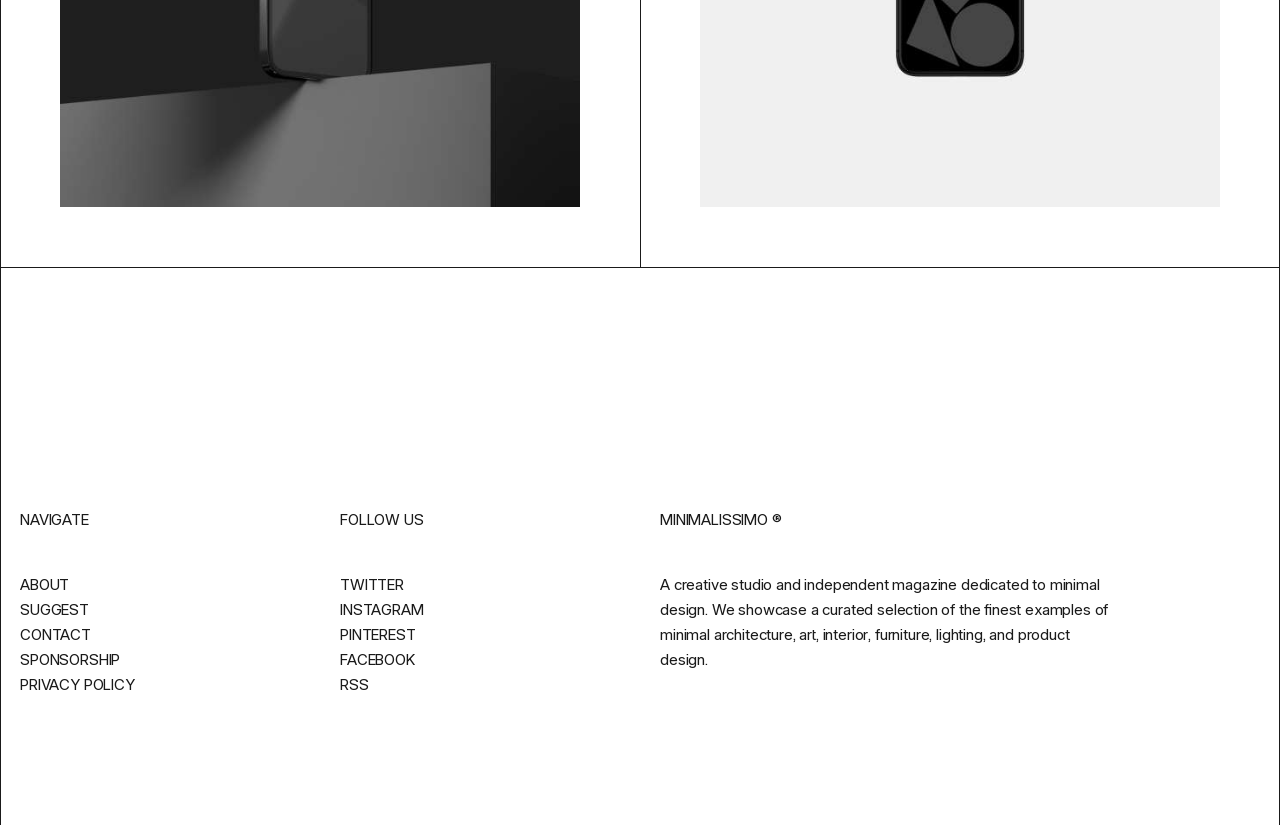Provide the bounding box coordinates of the UI element this sentence describes: "parent_node: HOME".

None